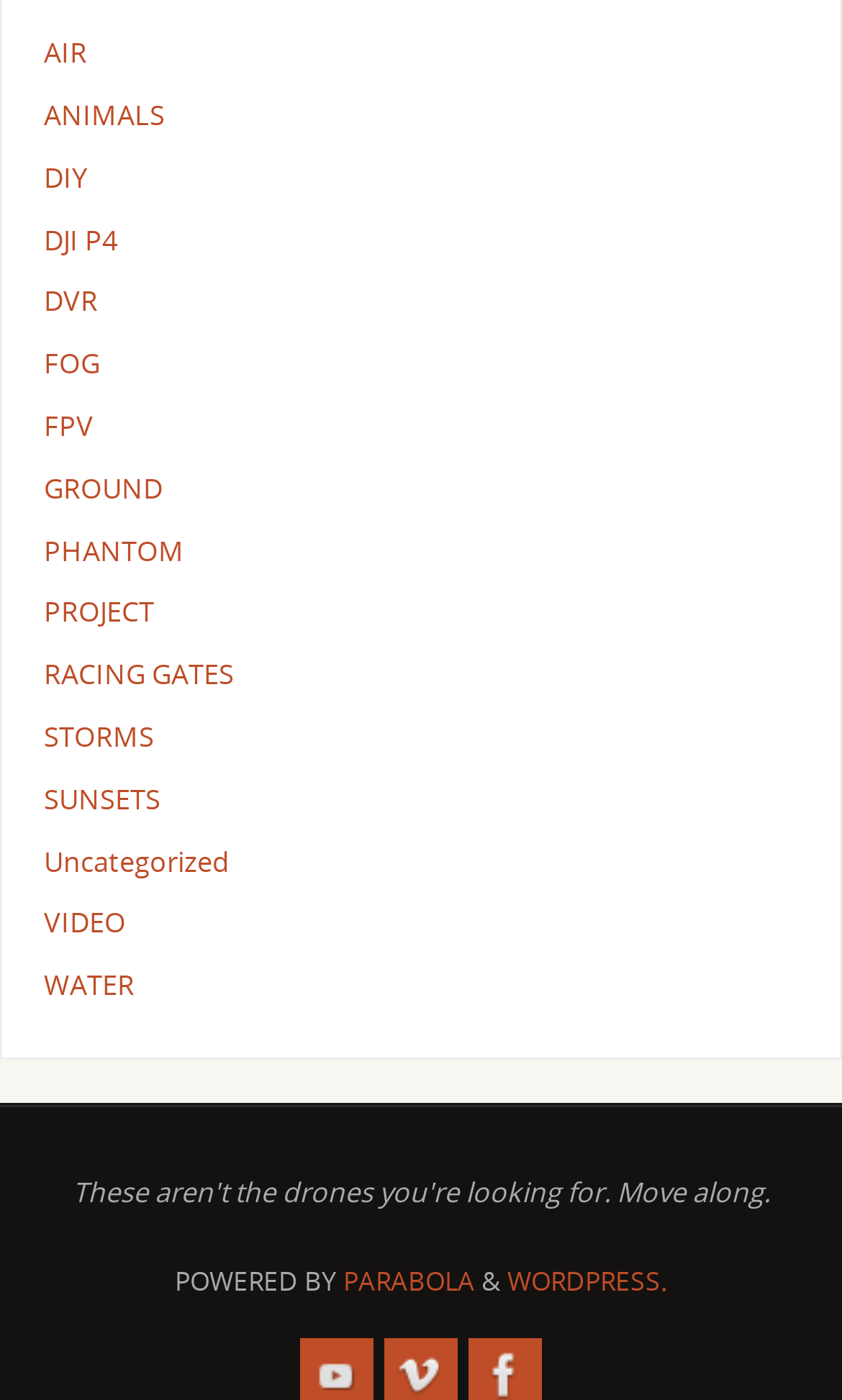Identify the bounding box coordinates of the element that should be clicked to fulfill this task: "Visit the linked page about Formula One in Abu Dhabi". The coordinates should be provided as four float numbers between 0 and 1, i.e., [left, top, right, bottom].

None